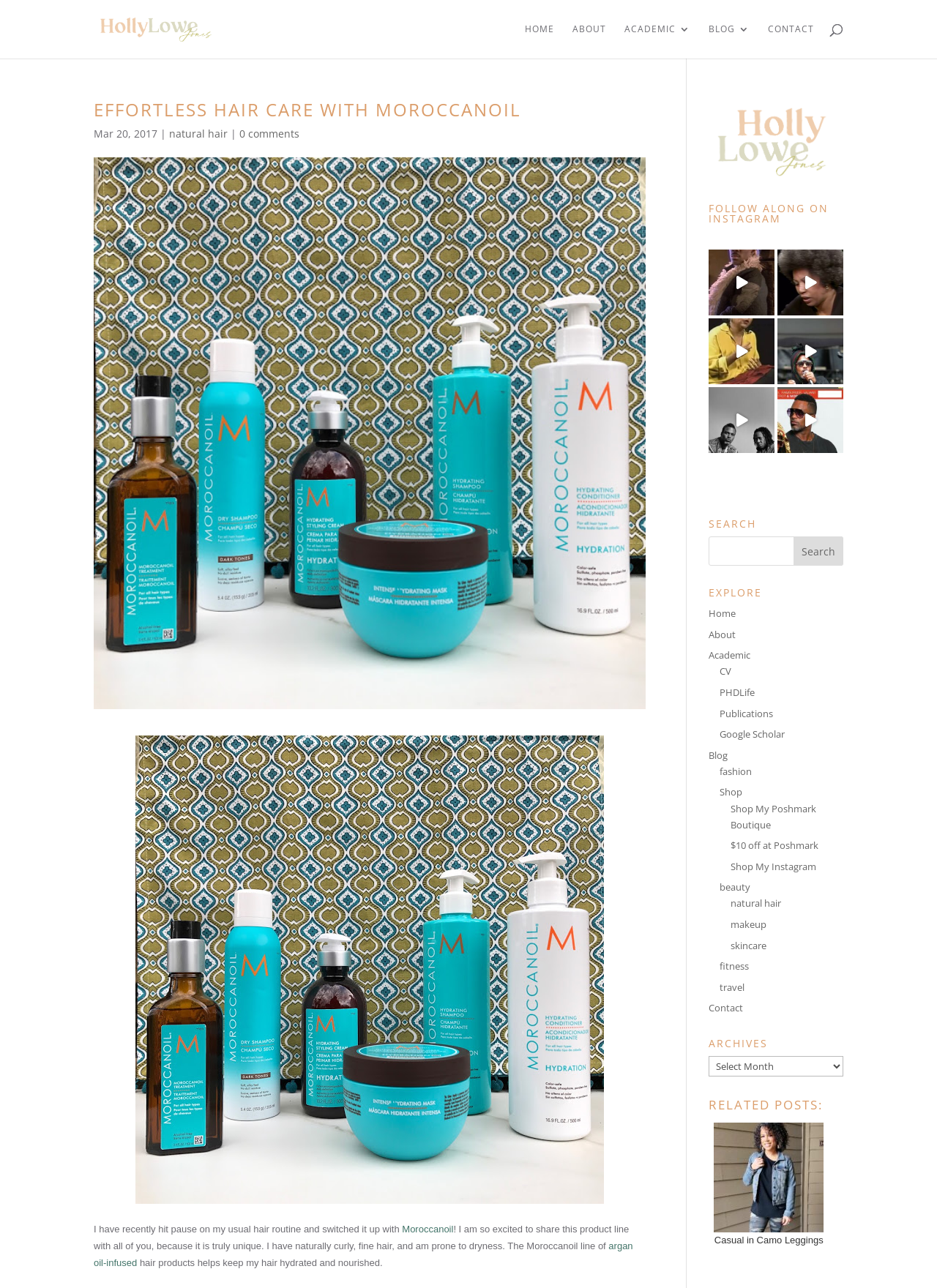Please find and report the bounding box coordinates of the element to click in order to perform the following action: "Explore the 'natural hair' link". The coordinates should be expressed as four float numbers between 0 and 1, in the format [left, top, right, bottom].

[0.78, 0.696, 0.834, 0.707]